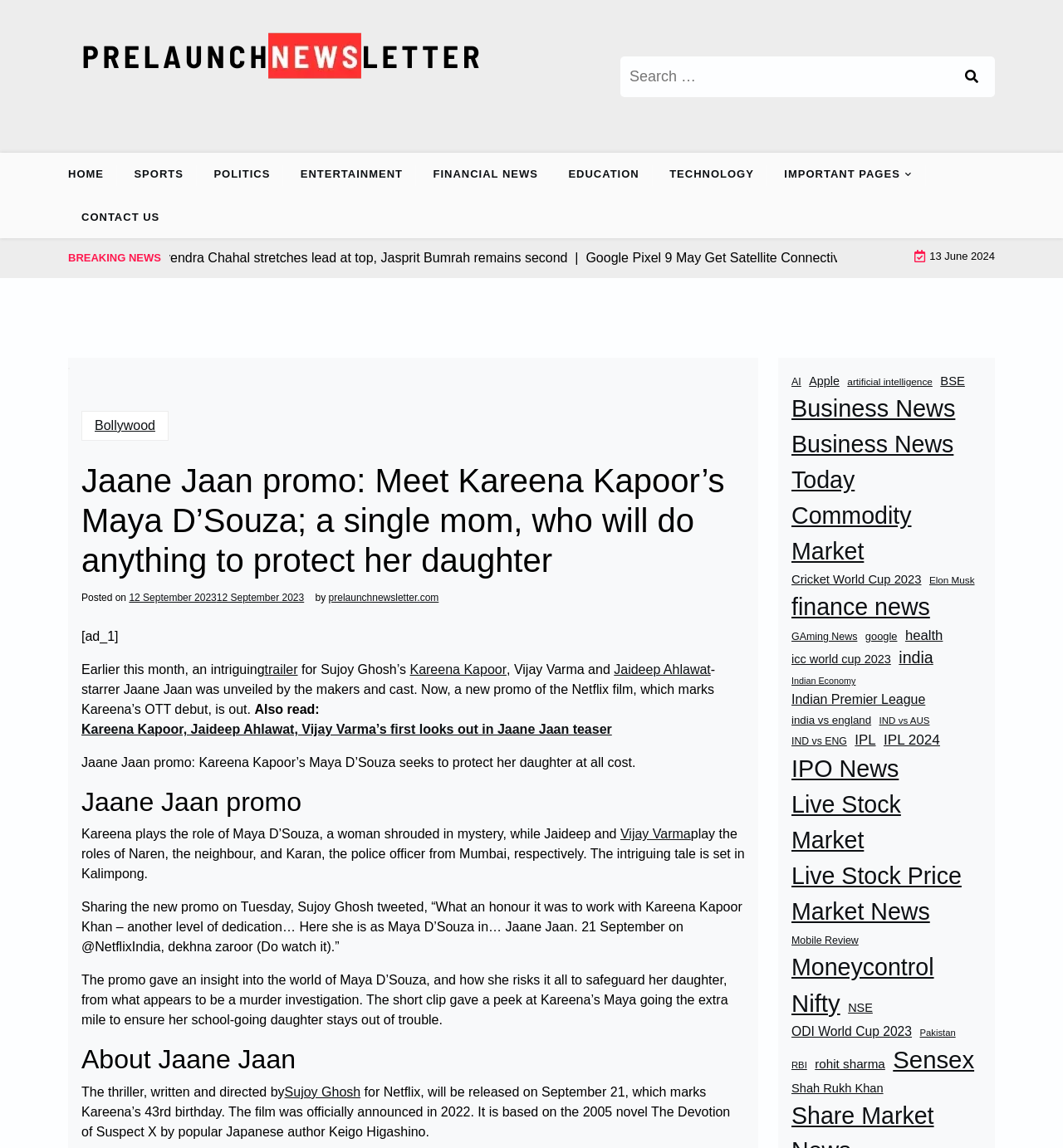What is the name of the movie being promoted? Based on the image, give a response in one word or a short phrase.

Jaane Jaan